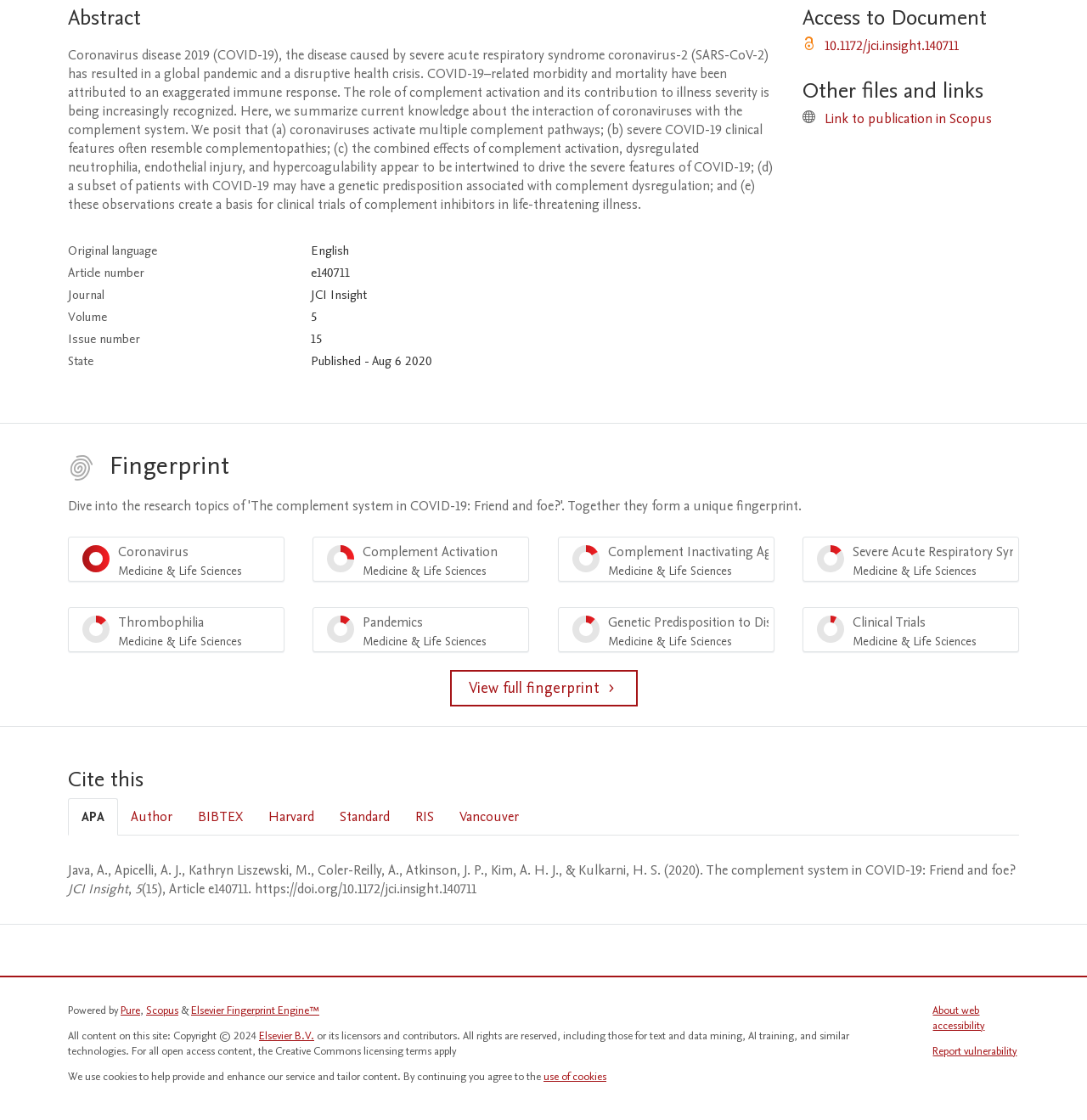Identify the bounding box coordinates for the UI element mentioned here: "use of cookies". Provide the coordinates as four float values between 0 and 1, i.e., [left, top, right, bottom].

[0.5, 0.955, 0.558, 0.968]